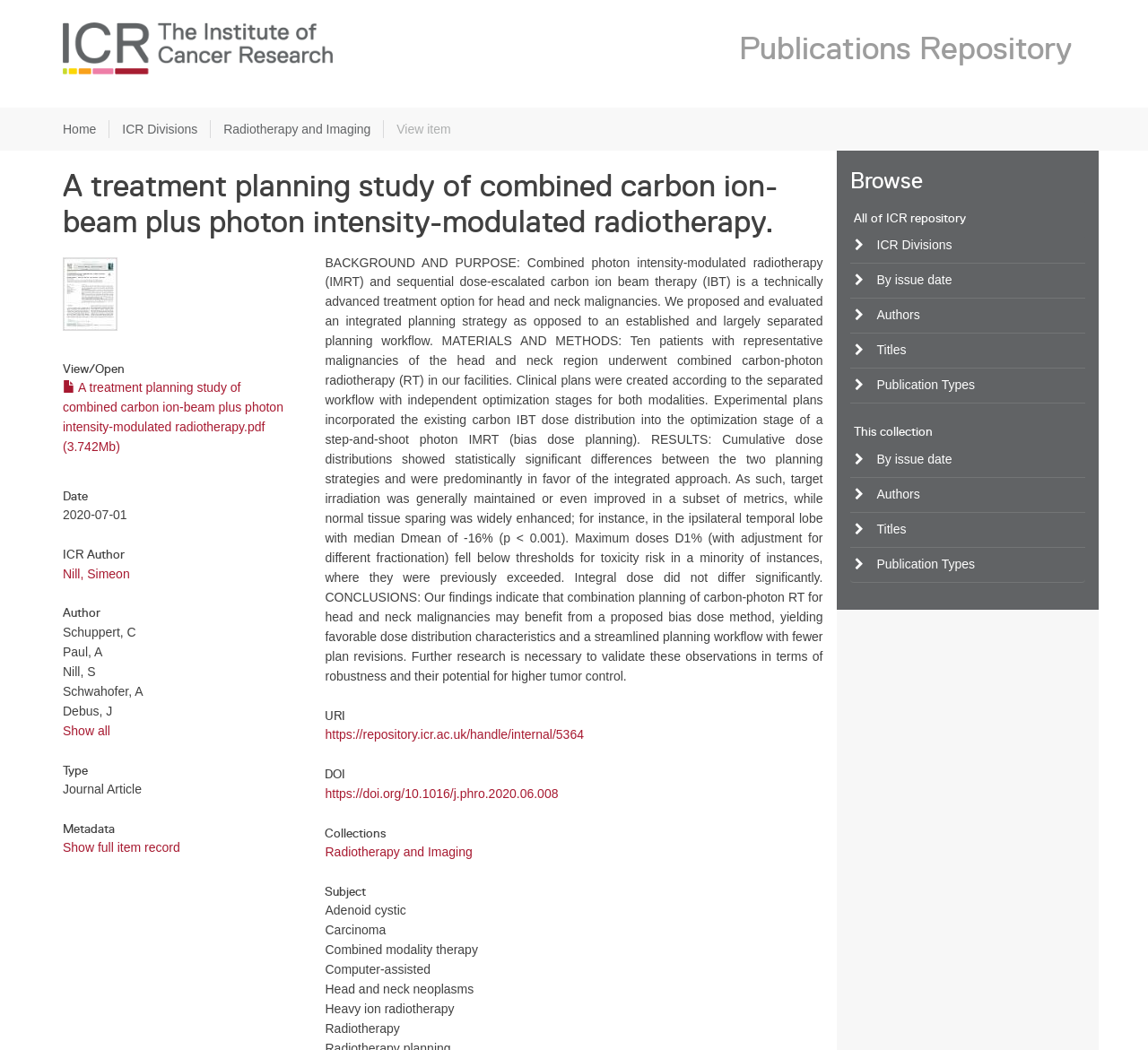Please find and report the bounding box coordinates of the element to click in order to perform the following action: "View full item record". The coordinates should be expressed as four float numbers between 0 and 1, in the format [left, top, right, bottom].

[0.055, 0.801, 0.157, 0.814]